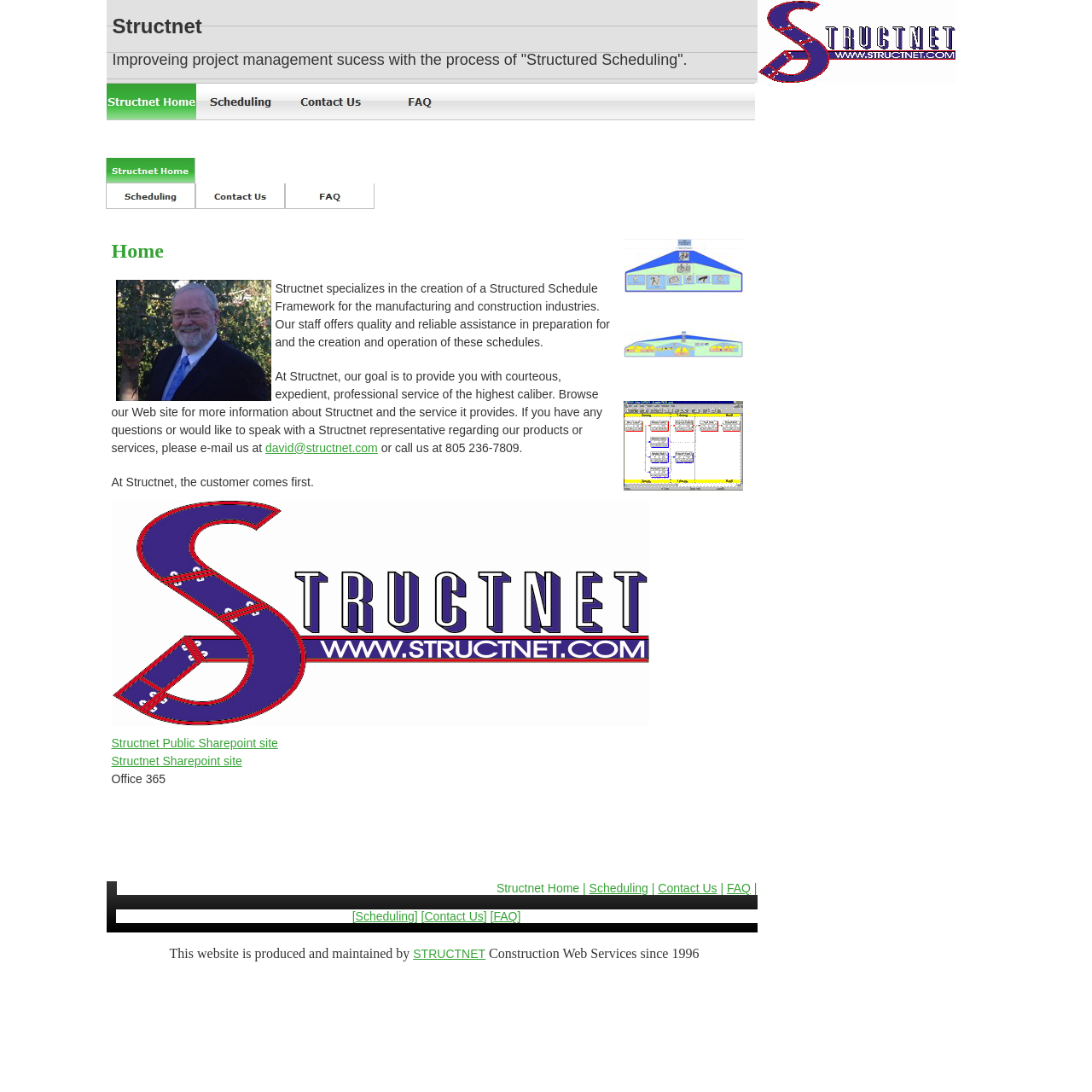Kindly respond to the following question with a single word or a brief phrase: 
How can I contact Structnet?

Email or call